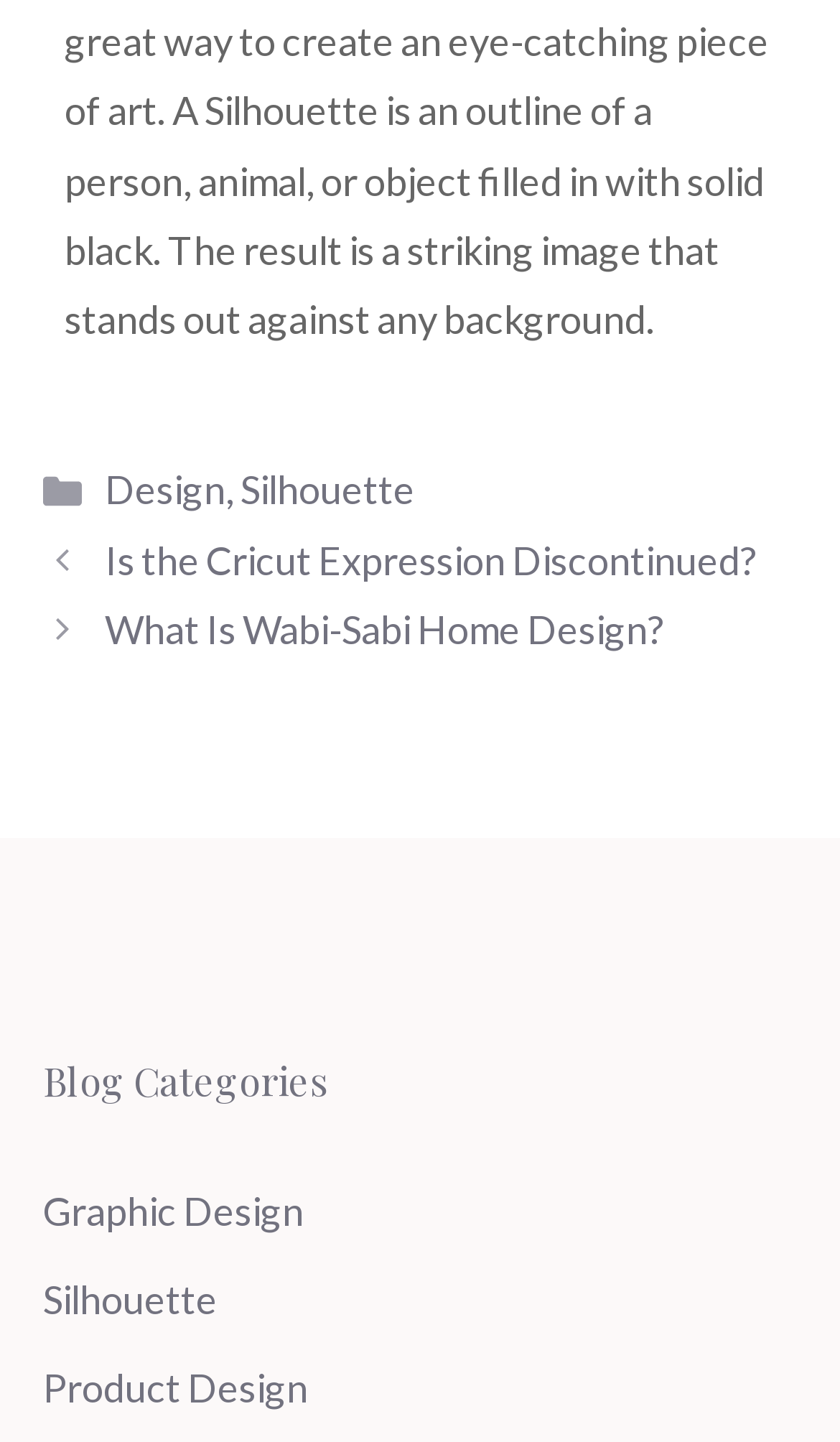Provide the bounding box coordinates for the specified HTML element described in this description: "Product Design". The coordinates should be four float numbers ranging from 0 to 1, in the format [left, top, right, bottom].

[0.051, 0.946, 0.367, 0.979]